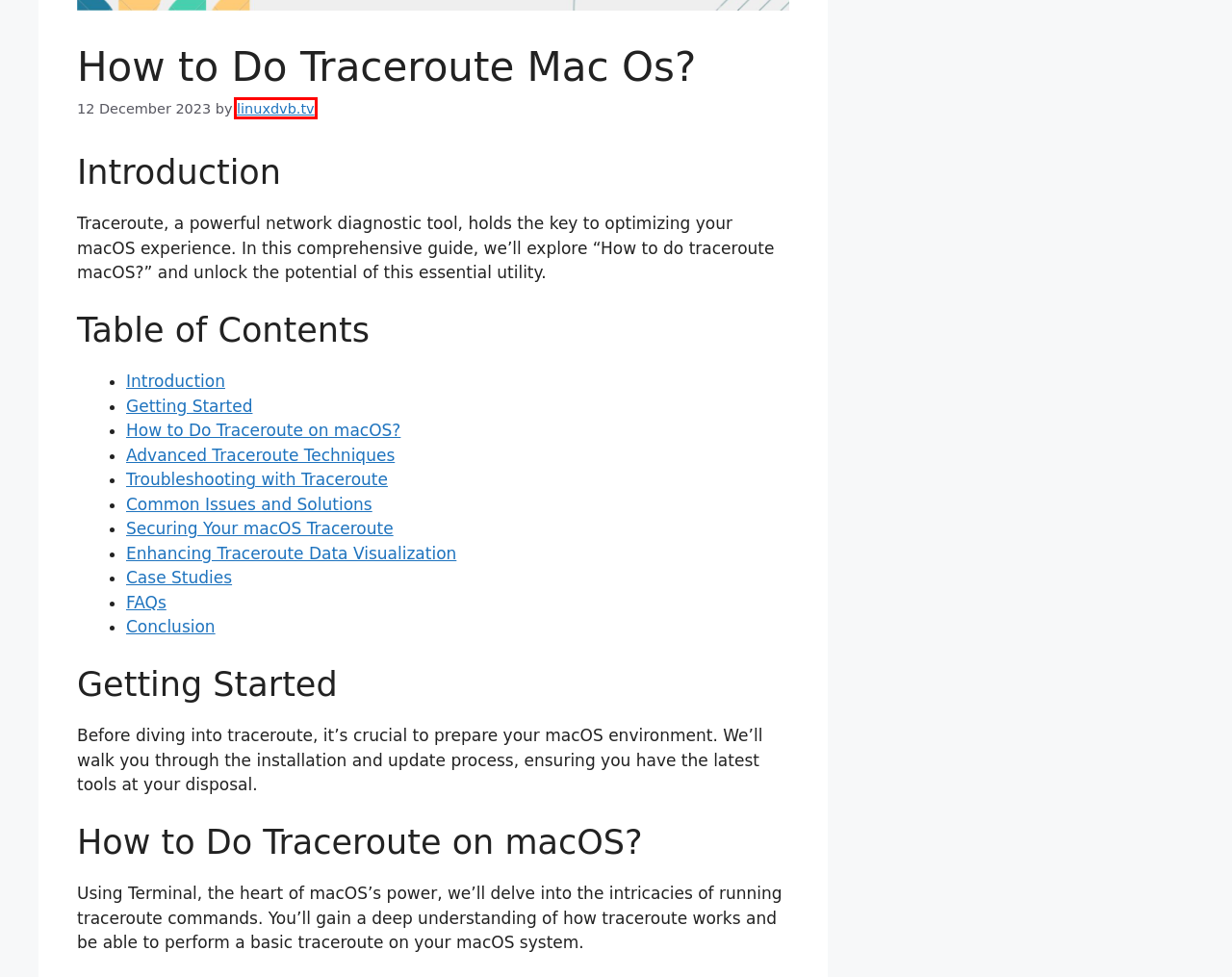You have a screenshot of a webpage with a red rectangle bounding box around a UI element. Choose the best description that matches the new page after clicking the element within the bounding box. The candidate descriptions are:
A. Guides - Linuxdvb
B. Software index - Linuxdvb
C. Documentation - Linuxdvb
D. Can You Run Java Script from Command Line? - Linuxdvb
E. Traceroute Mac Os - Linuxdvb
F. Blog - Linuxdvb
G. Alternate DVB-s driver - Linuxdvb
H. linuxdvb.tv - Linuxdvb

H